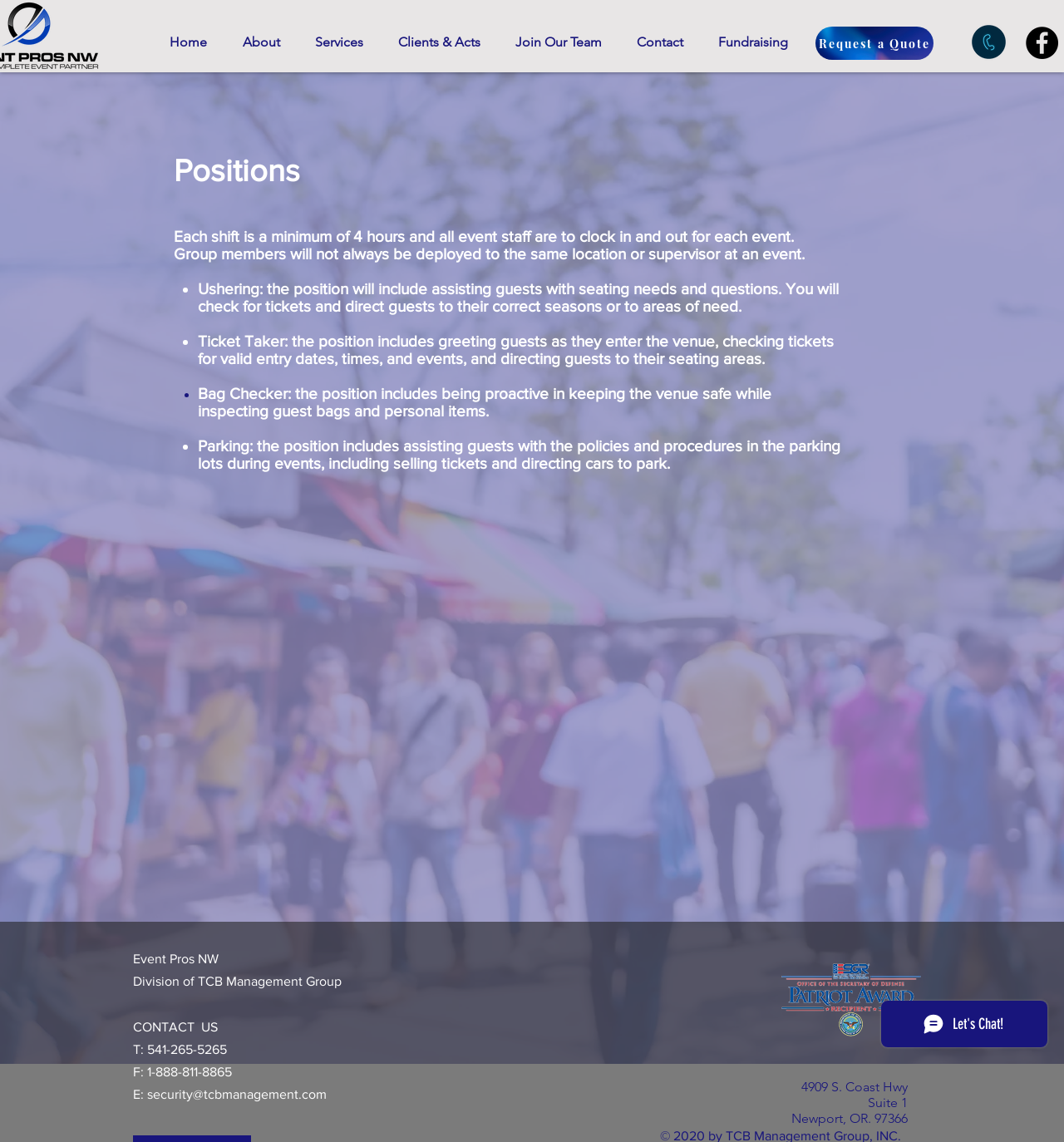Provide a brief response to the question below using a single word or phrase: 
What is the phone number of the company?

541-265-5265